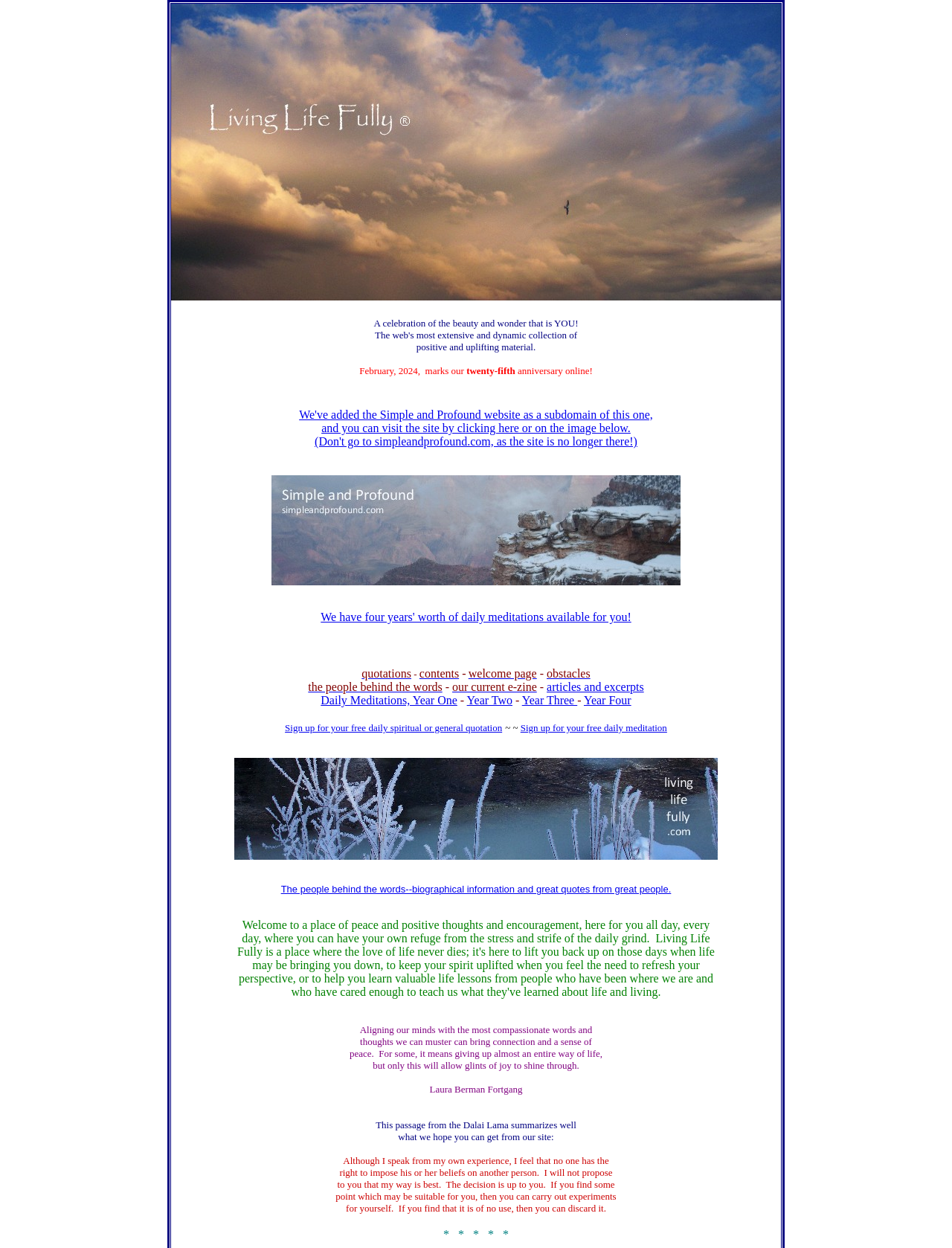Provide a single word or phrase answer to the question: 
What is the anniversary of the website?

Twenty-fifth